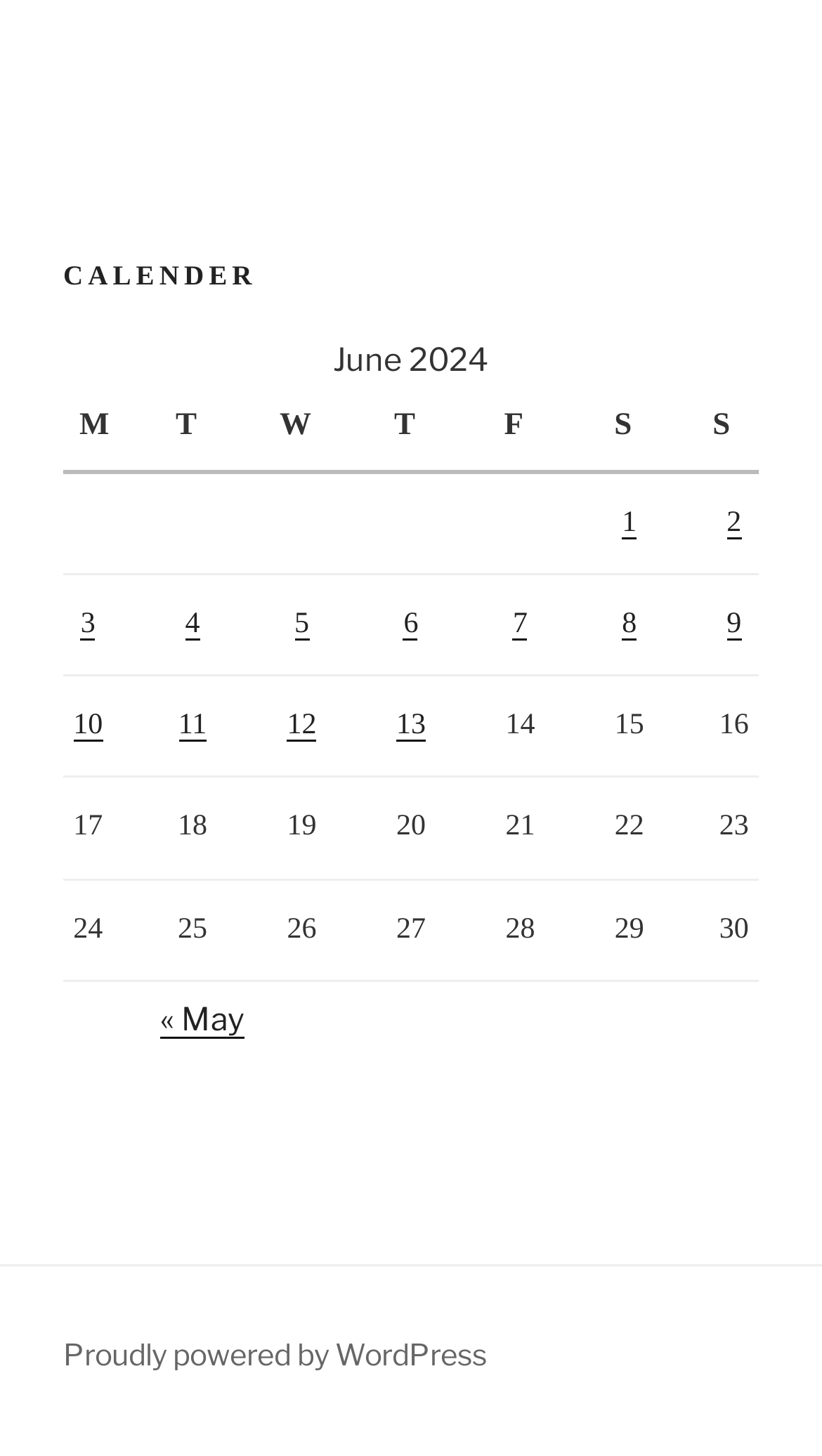Provide a single word or phrase answer to the question: 
What is the month displayed in the calendar?

June 2024